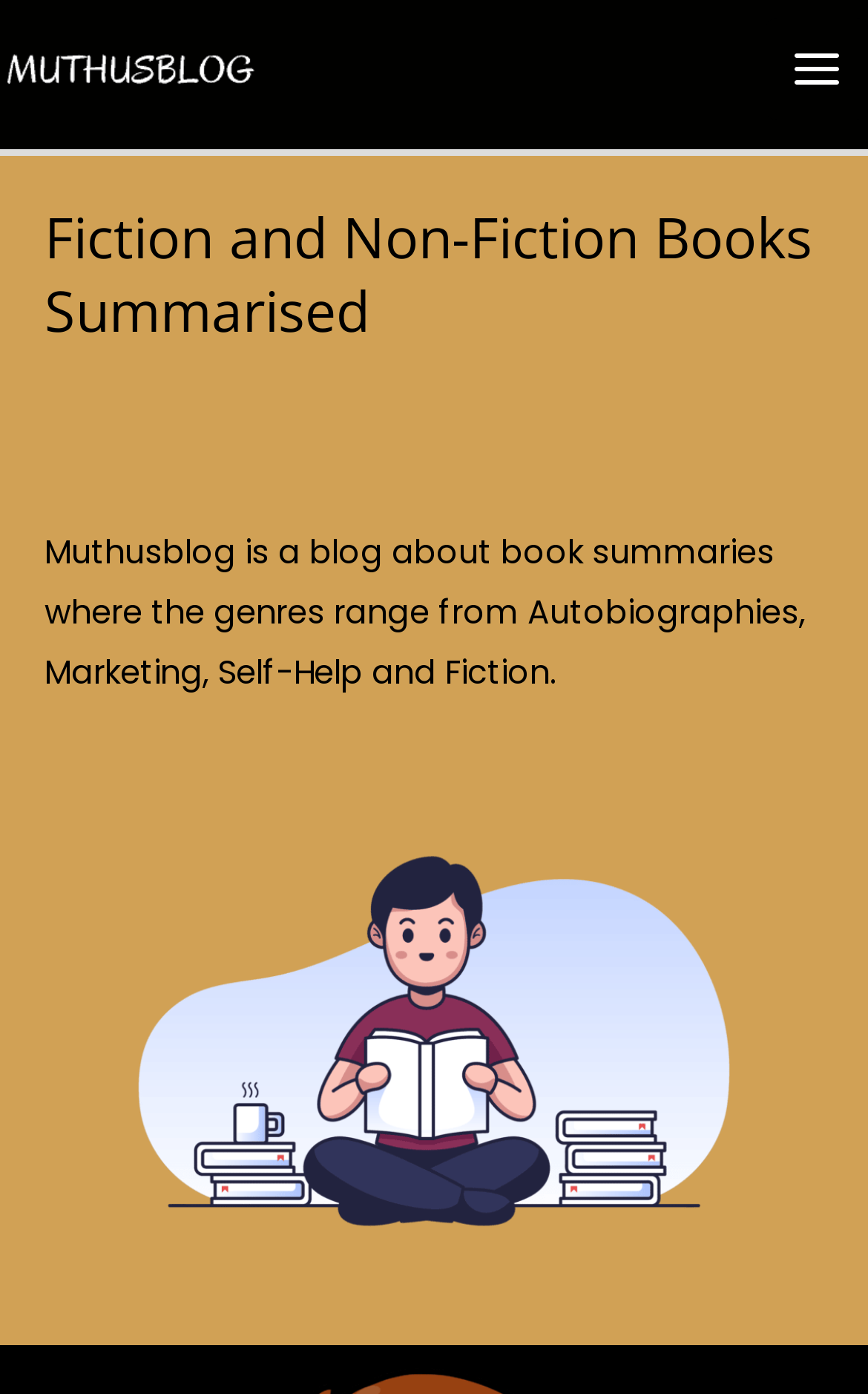What is the purpose of the 'Main Menu' button?
Could you give a comprehensive explanation in response to this question?

The 'Main Menu' button is likely to provide a way to navigate through the blog, possibly to access different categories or sections of book summaries, although the exact functionality is not explicitly stated.